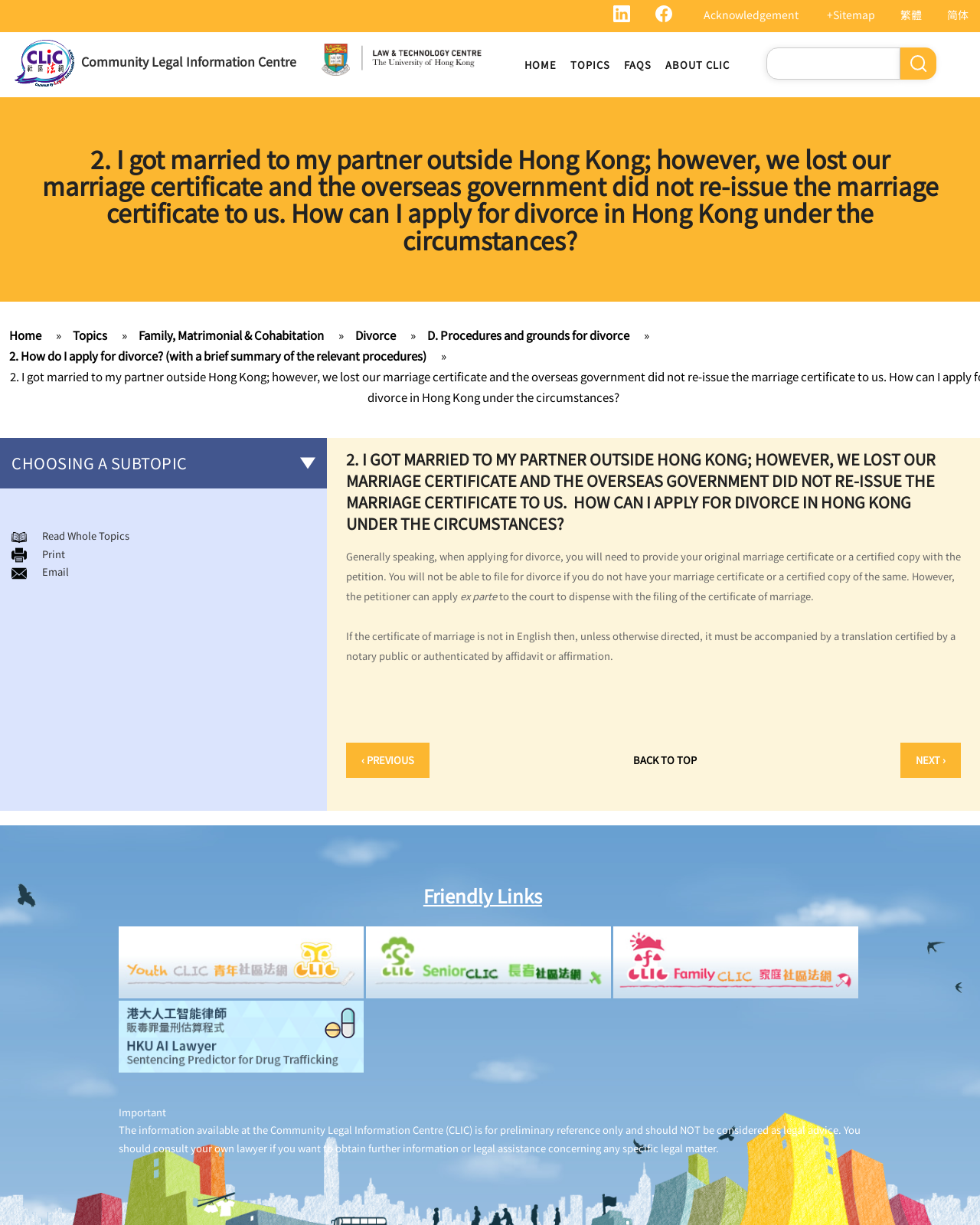Determine the bounding box for the UI element that matches this description: "About CLIC".

[0.672, 0.027, 0.752, 0.079]